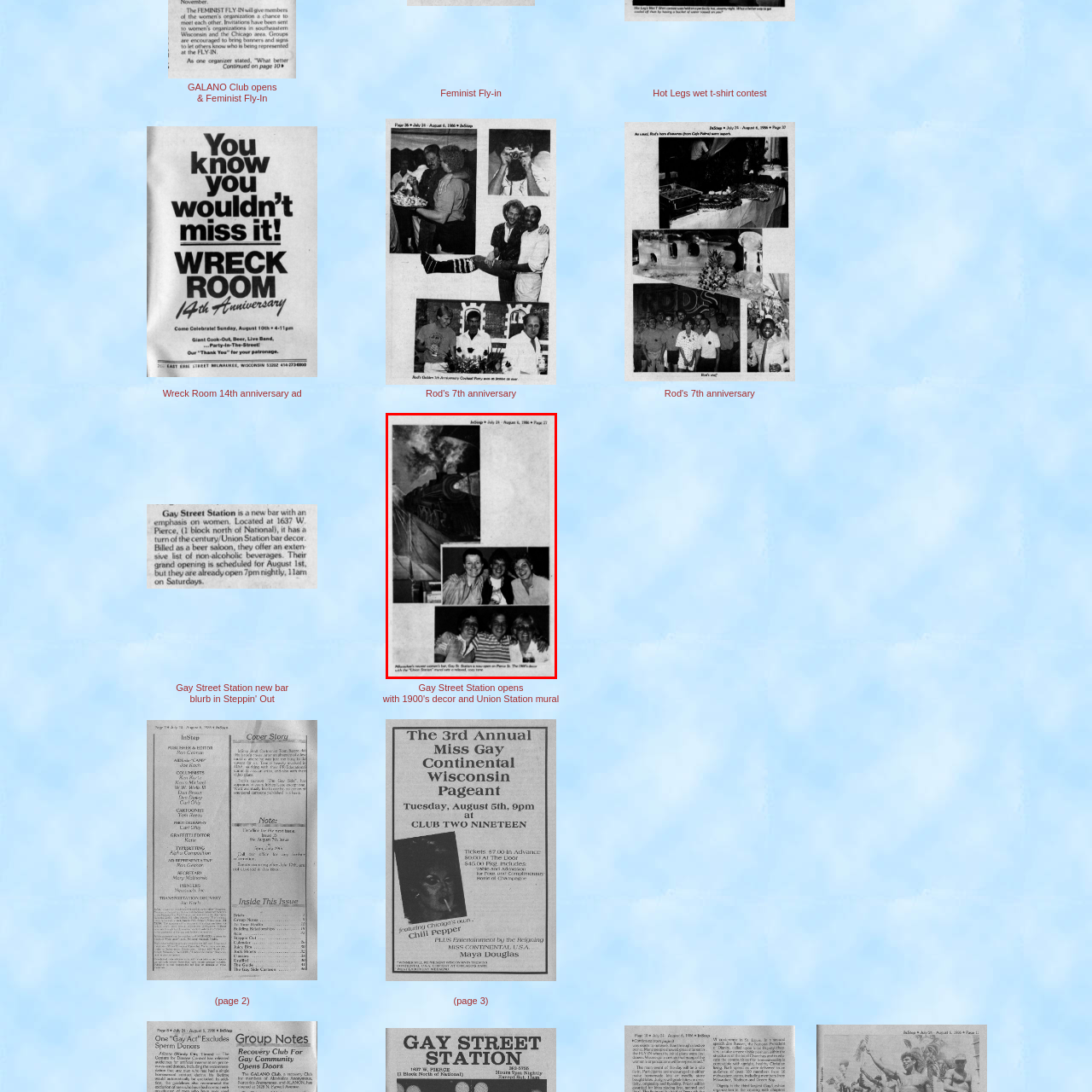Carefully analyze the image within the red boundary and describe it extensively.

The image captures a nostalgic moment featuring multiple photographs. The top section showcases a striking black-and-white depiction of a train, symbolizing travel and adventure. Below this, three friends are seen posing together, smiling warmly, reflecting camaraderie and joy. They appear to be enjoying a light-hearted moment, likely at a social gathering or event. The bottom of the image depicts another group shot of friends, dressed casually, suggesting a relaxed atmosphere. This collage illustrates cherished memories from a past era, capturing the essence of friendship and shared experiences. The pages from the publication highlight events occurring between July 29 and August 6, 1986, suggesting a historical context for the image.